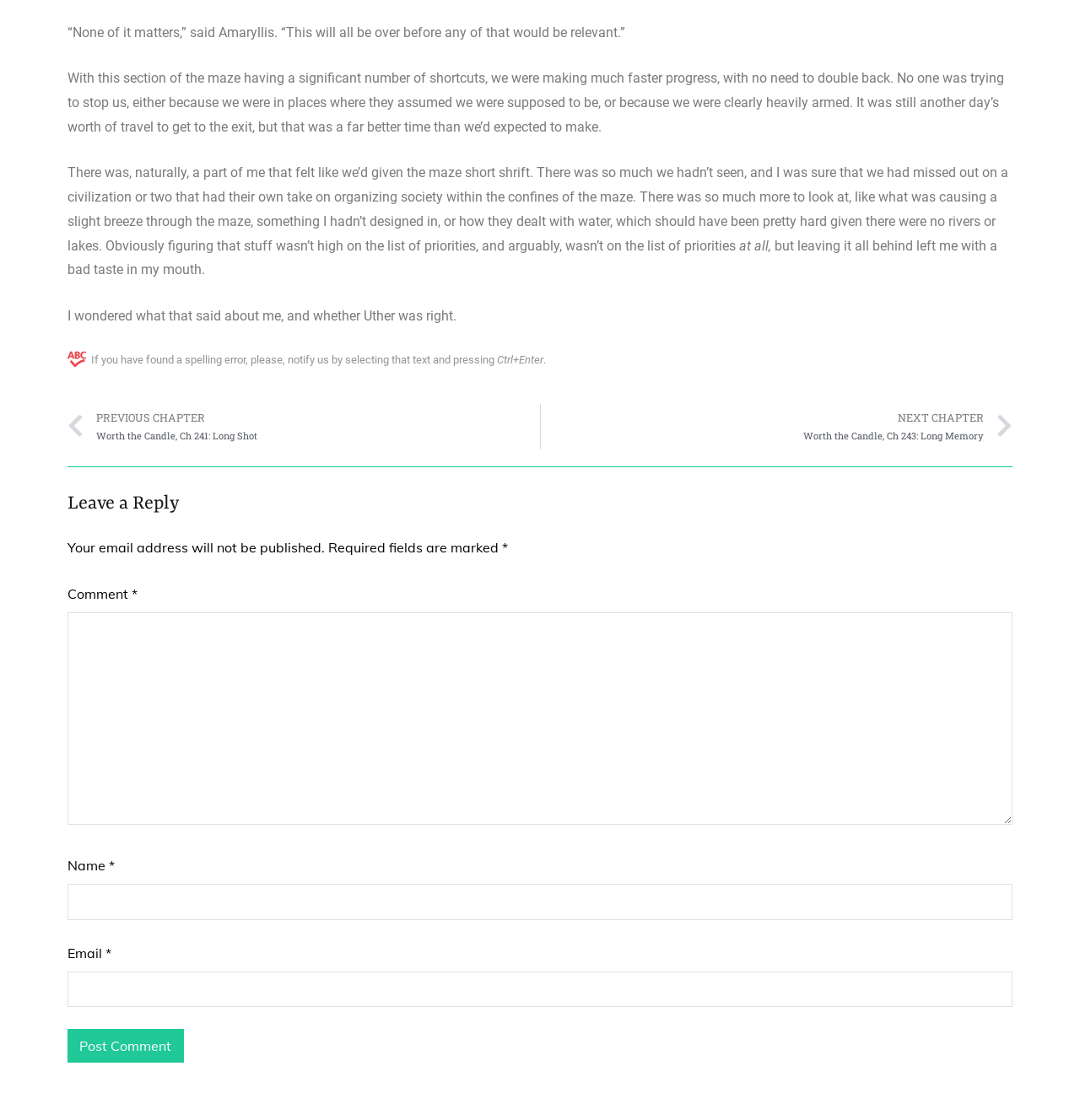Answer succinctly with a single word or phrase:
What can you do with the text?

Report spelling errors